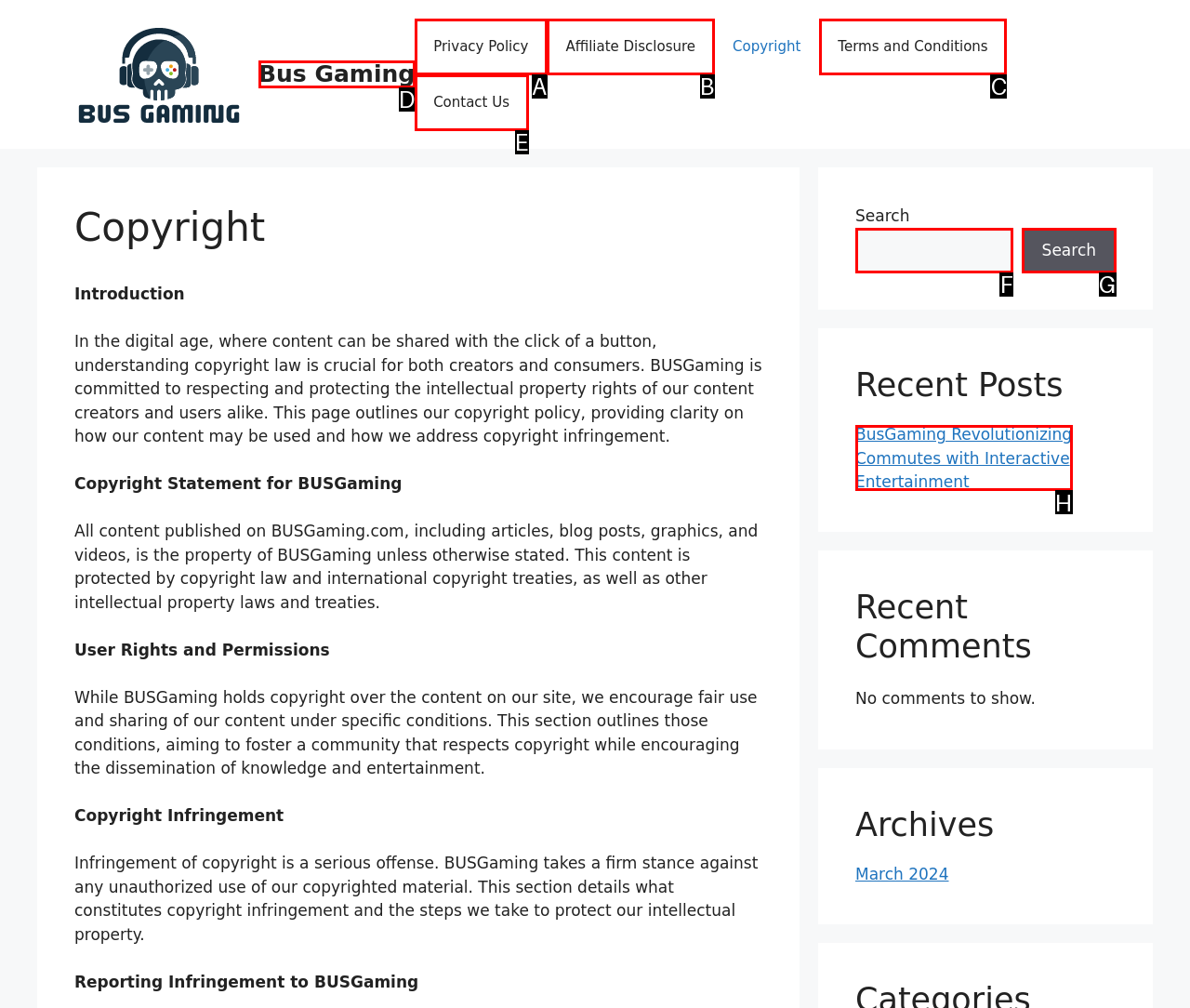Please indicate which HTML element should be clicked to fulfill the following task: Click on the 'Home' link. Provide the letter of the selected option.

None